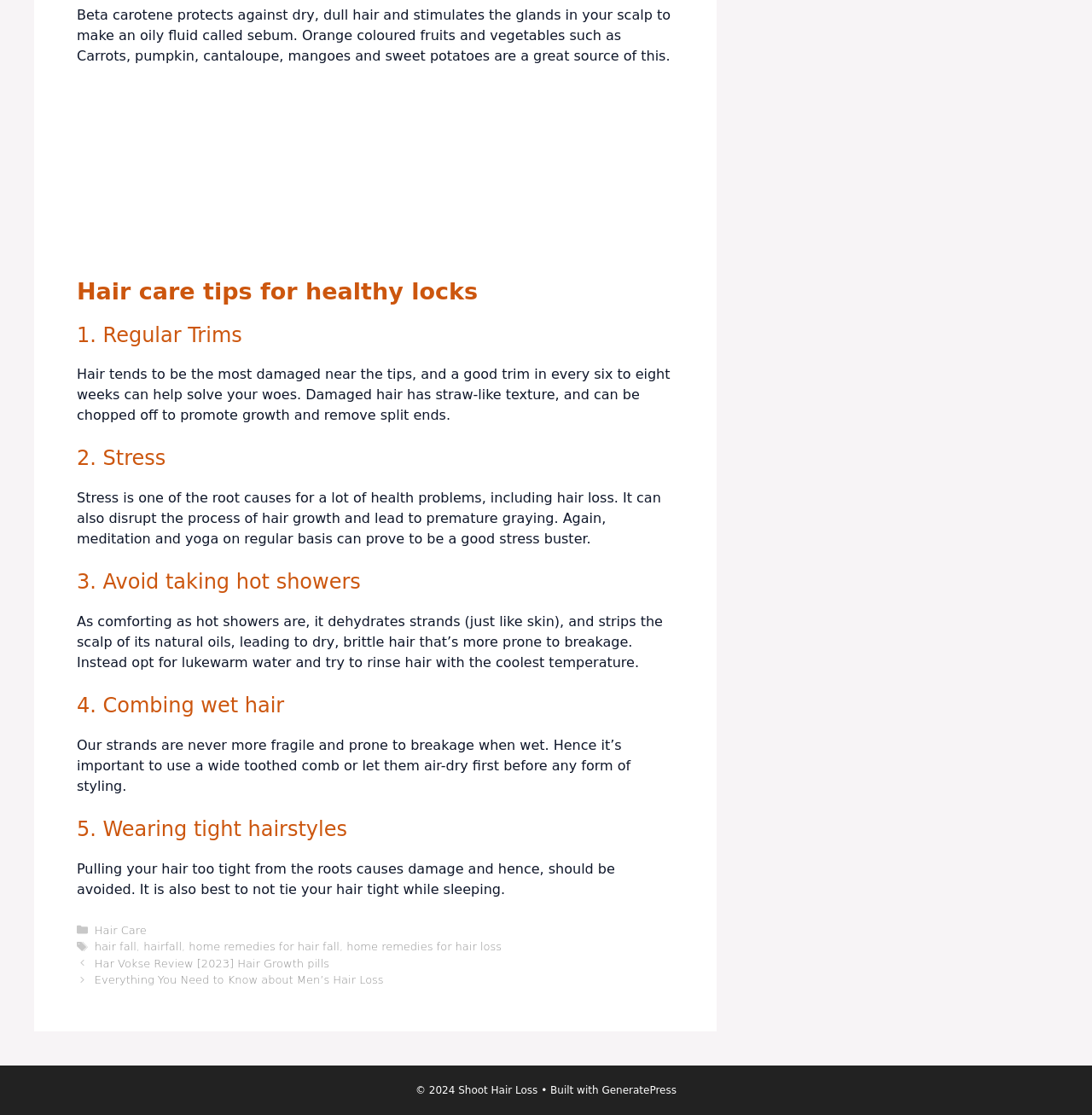Please identify the bounding box coordinates of the area that needs to be clicked to fulfill the following instruction: "Read 'Har Vokse Review [2023] Hair Growth pills' post."

[0.087, 0.858, 0.302, 0.87]